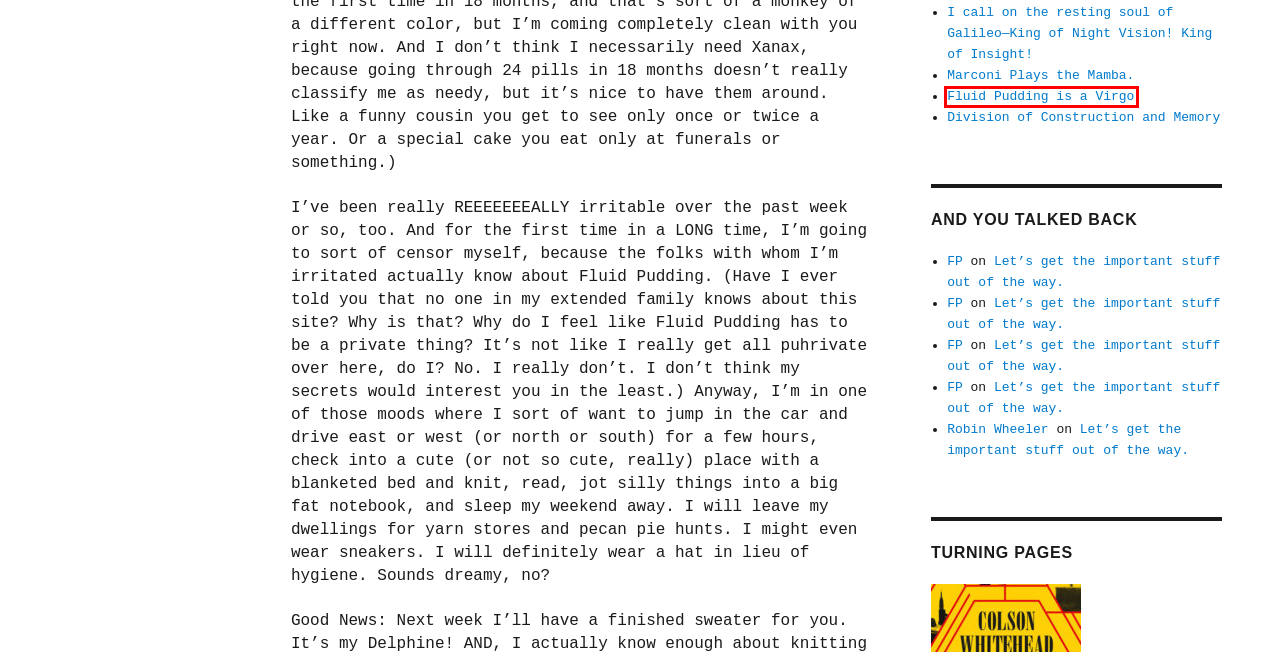A screenshot of a webpage is given with a red bounding box around a UI element. Choose the description that best matches the new webpage shown after clicking the element within the red bounding box. Here are the candidates:
A. mommy bytes
B. Fluid Pudding : It's the old small talk!
C. Fussy.org
D. Let's get the important stuff out of the way. : Fluid Pudding % %
E. Andrew Bird: Words As Instruments : NPR
F. Blog Tool, Publishing Platform, and CMS – WordPress.org
G. What time is it? It's cat adding time! : Fluid Pudding
H. Fluid Pudding is a Virgo : Fluid Pudding

H